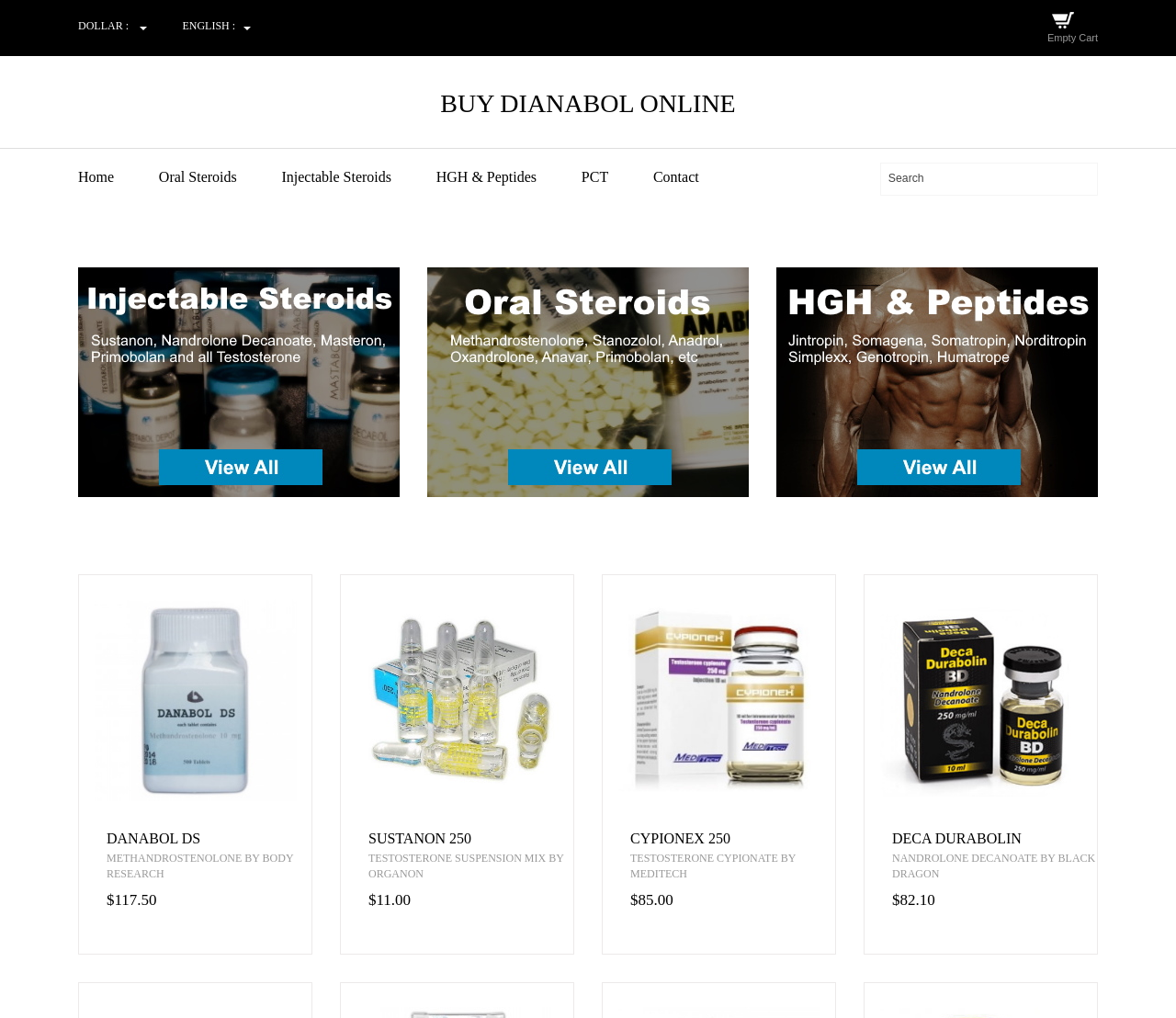Please specify the bounding box coordinates of the region to click in order to perform the following instruction: "Contact us".

[0.555, 0.164, 0.629, 0.185]